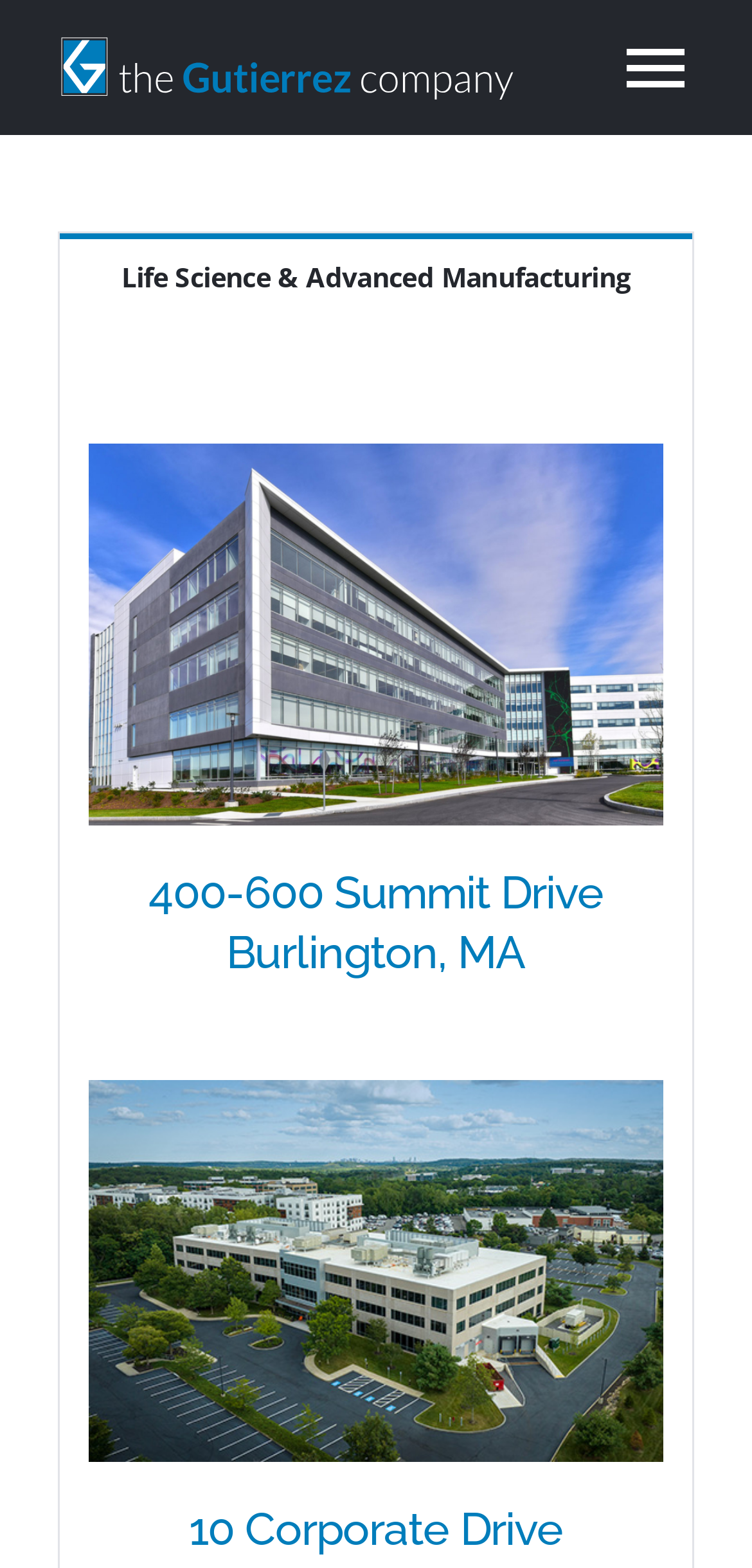Identify the bounding box of the UI element that matches this description: "Home".

[0.0, 0.086, 1.0, 0.166]